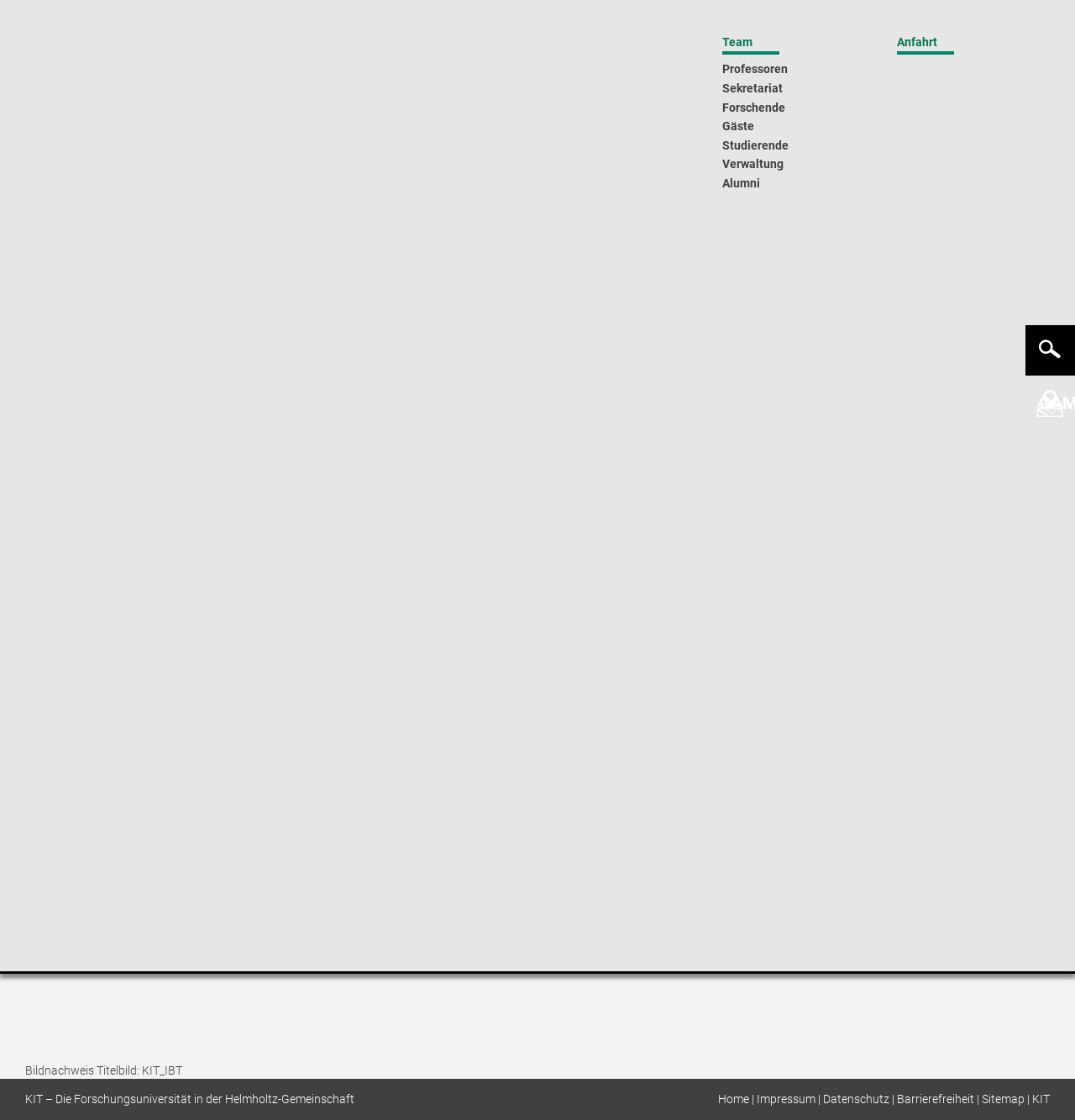Describe all the key features of the webpage in detail.

This webpage is about the Institute for Biomedical Technology (IBT) at the Karlsruhe Institute of Technology (KIT). At the top left corner, there is a link to the KIT homepage, accompanied by a small KIT logo. Next to it, there is a navigation menu with links to various sections, including "Home", "Impressum", "Datenschutz", and "Sitemap". 

On the top right corner, there is a language switcher with a link to the English version of the page. Below it, there is a search bar with a magnifying glass icon. 

The main content of the page is divided into two columns. The left column contains a menu with links to various sections, including "Forschung" (Research), "Arbeitsgruppen" (Working Groups), "Veröffentlichungen" (Publications), and "Studium und Lehre" (Study and Teaching). 

The right column contains the main content, which is about a specific research project titled "Analysis and Registration of Clinical 3D Surface Data for the Personalization of Atrial Models". There is a heading with the project title, followed by a brief description with details such as the research theme, type, and keywords. 

At the bottom of the page, there are links to other sections, including "Über Uns" (About Us), "Stellenangebote" (Job Offers), and "IBT Intern" (IBT Internal). There is also a link to the campus plan and a search bar.